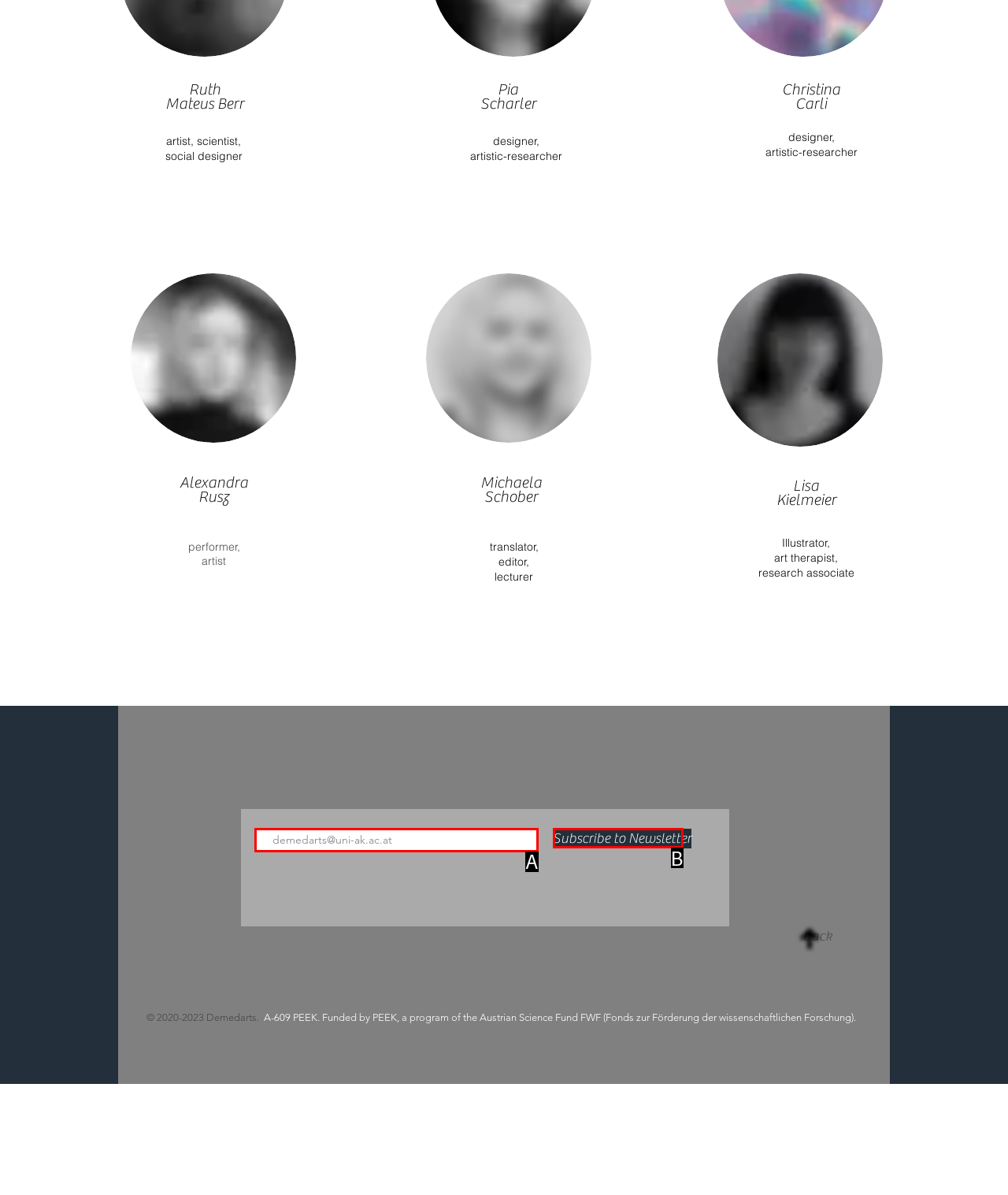From the given choices, determine which HTML element matches the description: Subscribe to Newsletter. Reply with the appropriate letter.

B